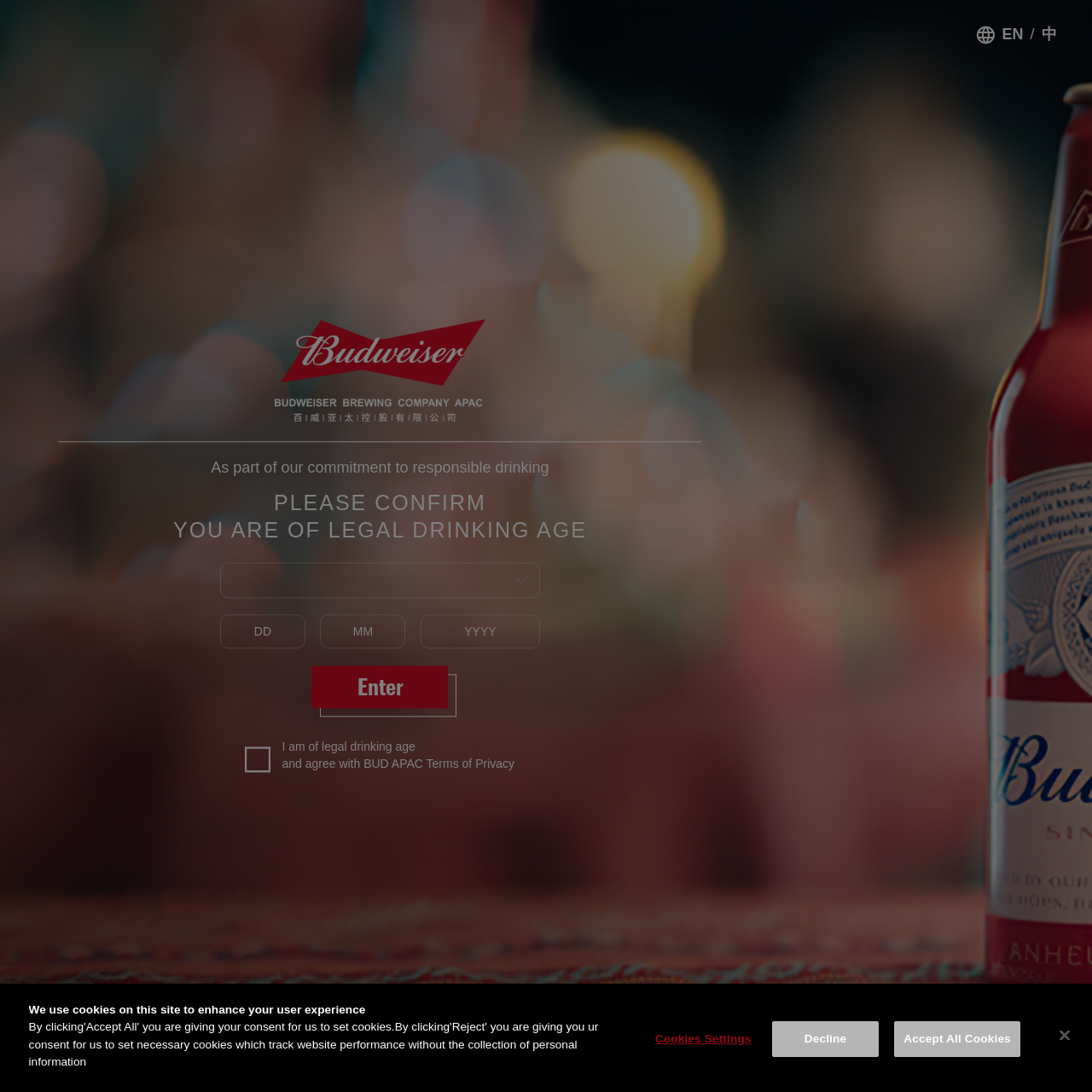Locate the bounding box coordinates of the element that should be clicked to execute the following instruction: "View privacy policy".

[0.0, 0.901, 1.0, 1.0]